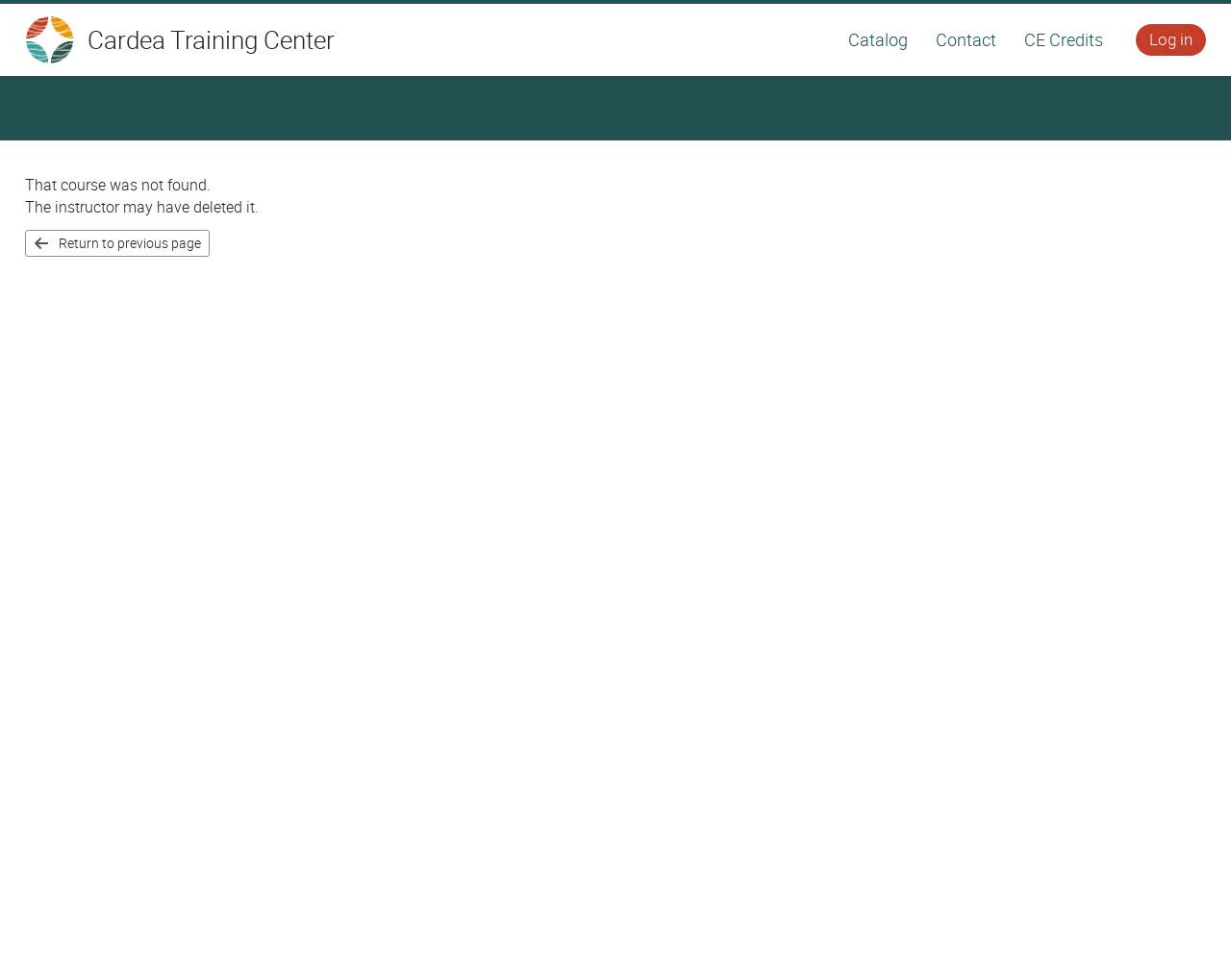Look at the image and give a detailed response to the following question: What is the current status of the course?

The StaticText element 'That course was not found.' and 'The instructor may have deleted it.' suggests that the user is currently viewing a page that indicates the course they are looking for is not available.